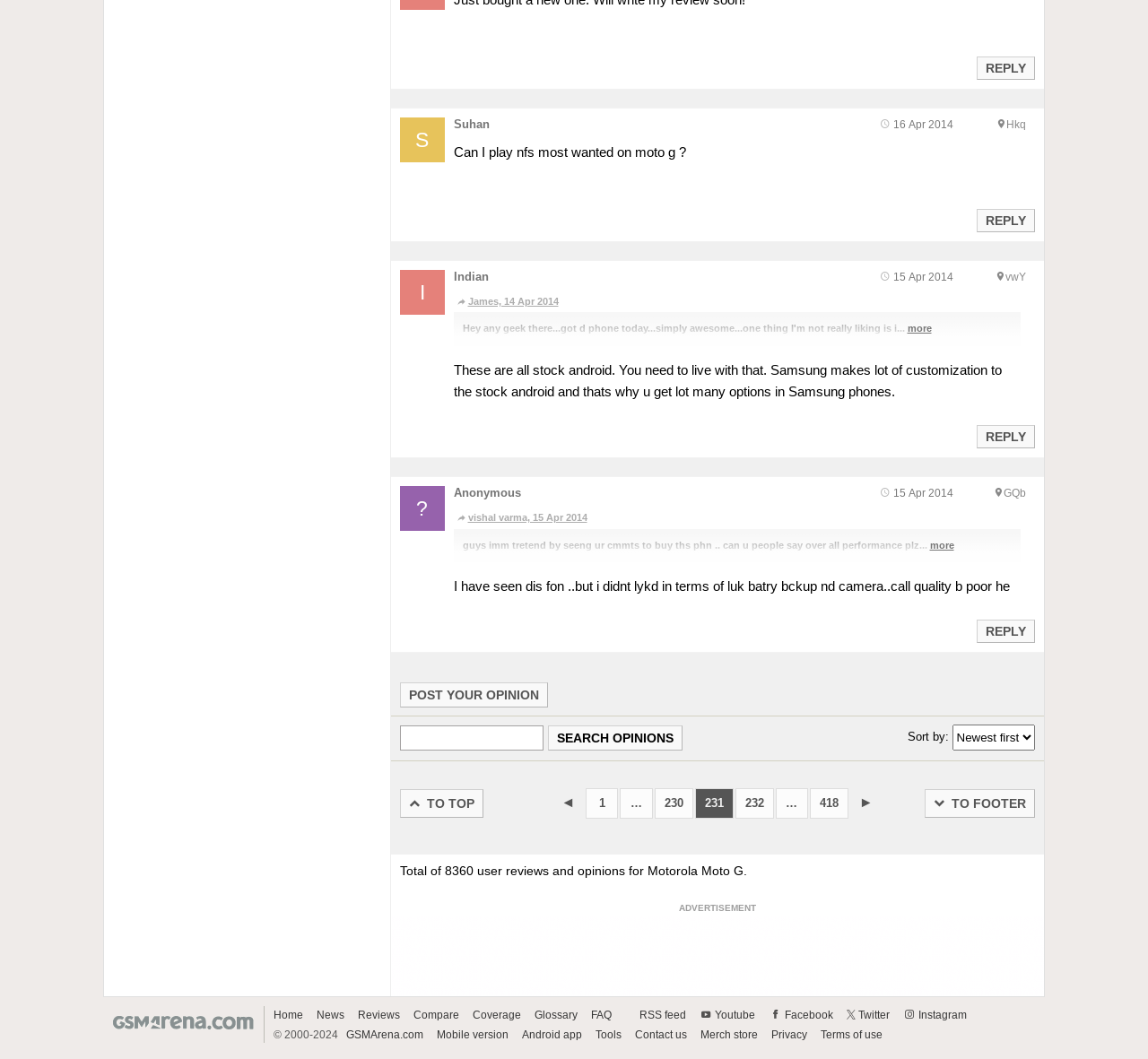Can you specify the bounding box coordinates for the region that should be clicked to fulfill this instruction: "Reply to this post".

[0.851, 0.057, 0.9, 0.071]